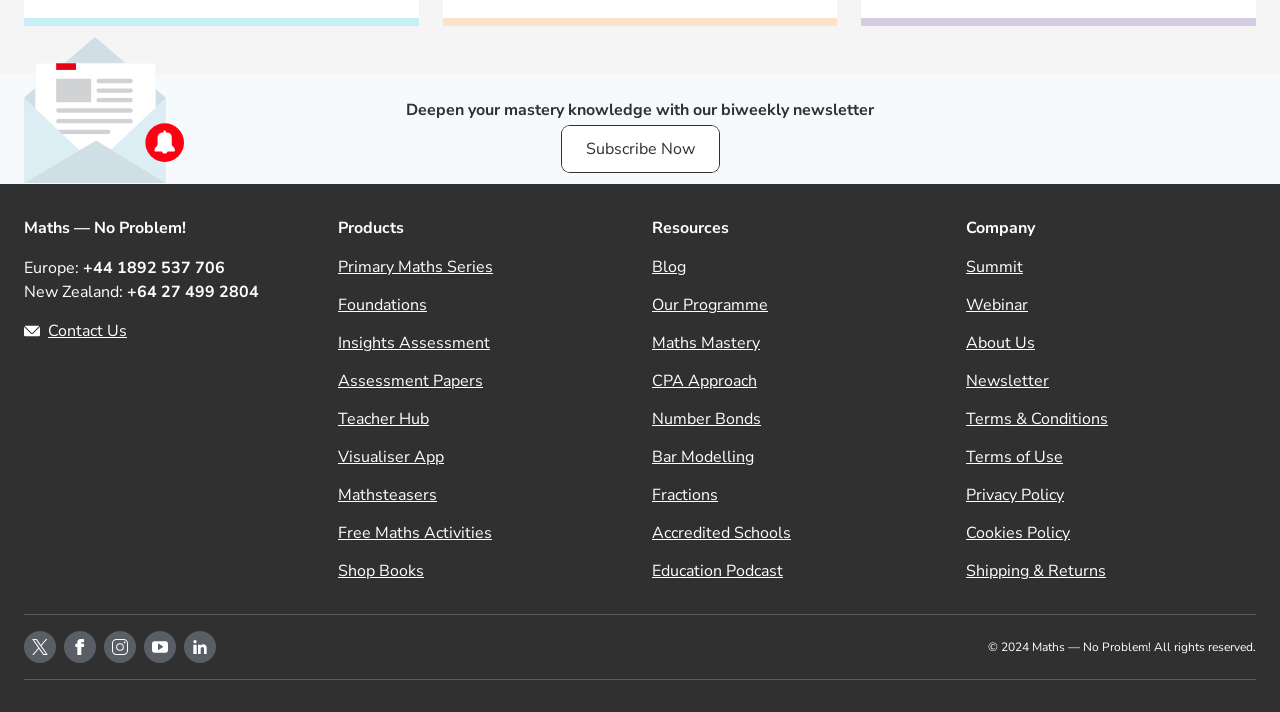Using the information shown in the image, answer the question with as much detail as possible: What is the copyright year mentioned at the bottom of the webpage?

The copyright year can be found in the StaticText element with the text '© 2024 Maths — No Problem! All rights reserved.' at the bottom of the webpage.